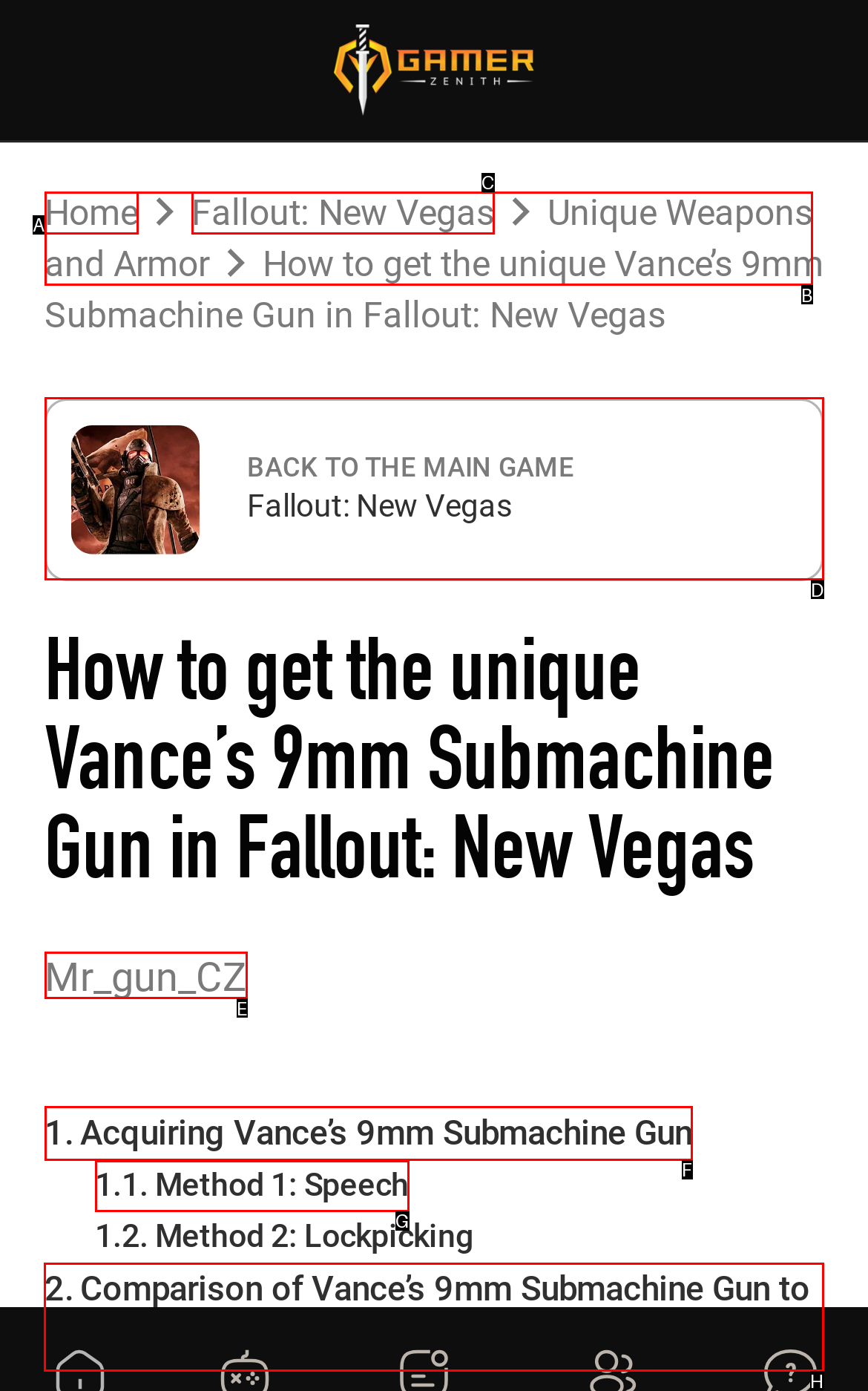Point out the option that needs to be clicked to fulfill the following instruction: Check out the comparison of Vance’s 9mm Submachine Gun to the 9mm Submachine Gun
Answer with the letter of the appropriate choice from the listed options.

H